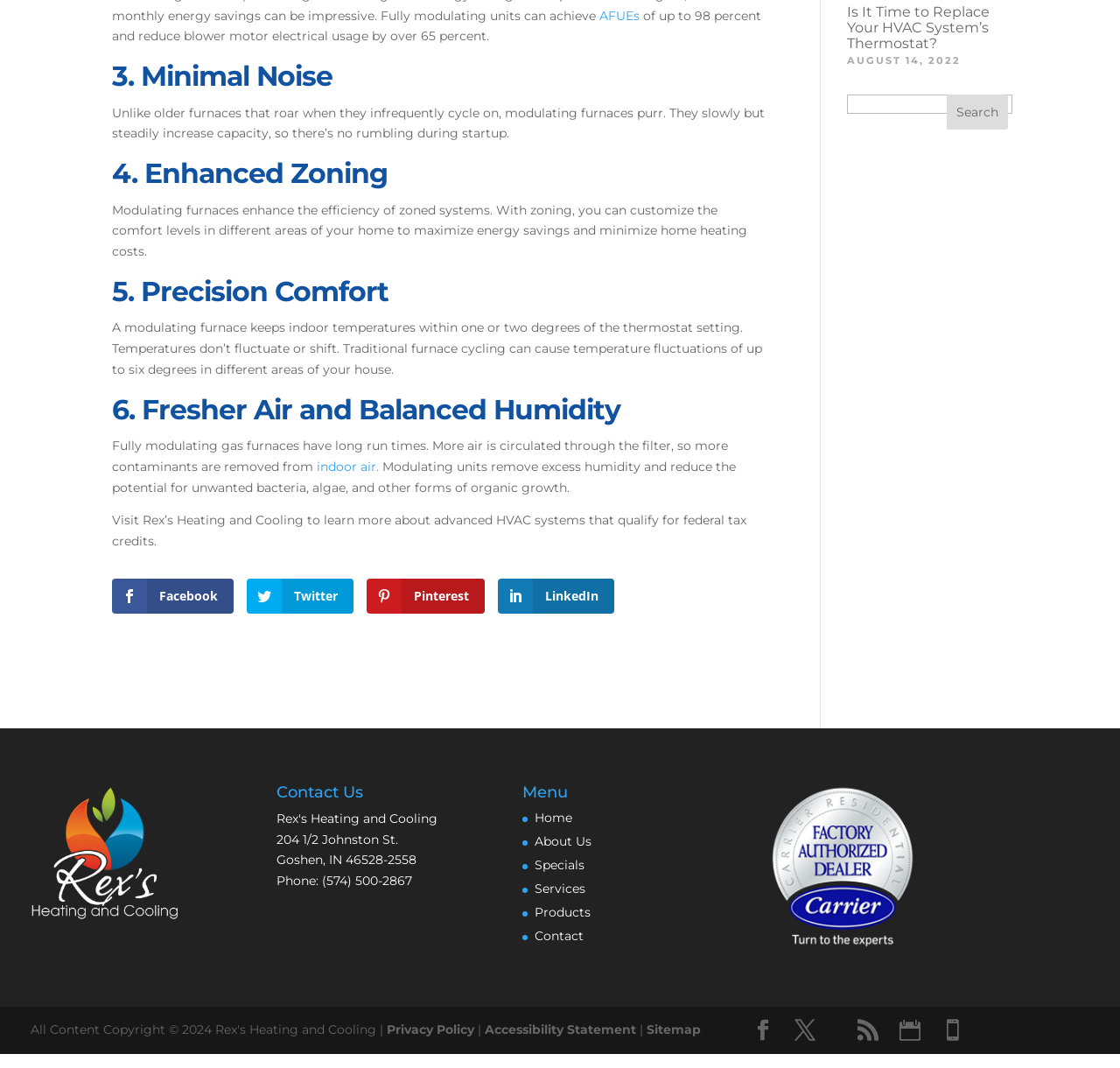What is the advantage of modulating furnaces in terms of temperature control?
Provide a thorough and detailed answer to the question.

The webpage explains that a modulating furnace keeps indoor temperatures within one or two degrees of the thermostat setting, unlike traditional furnace cycling which can cause temperature fluctuations of up to six degrees in different areas of the house.